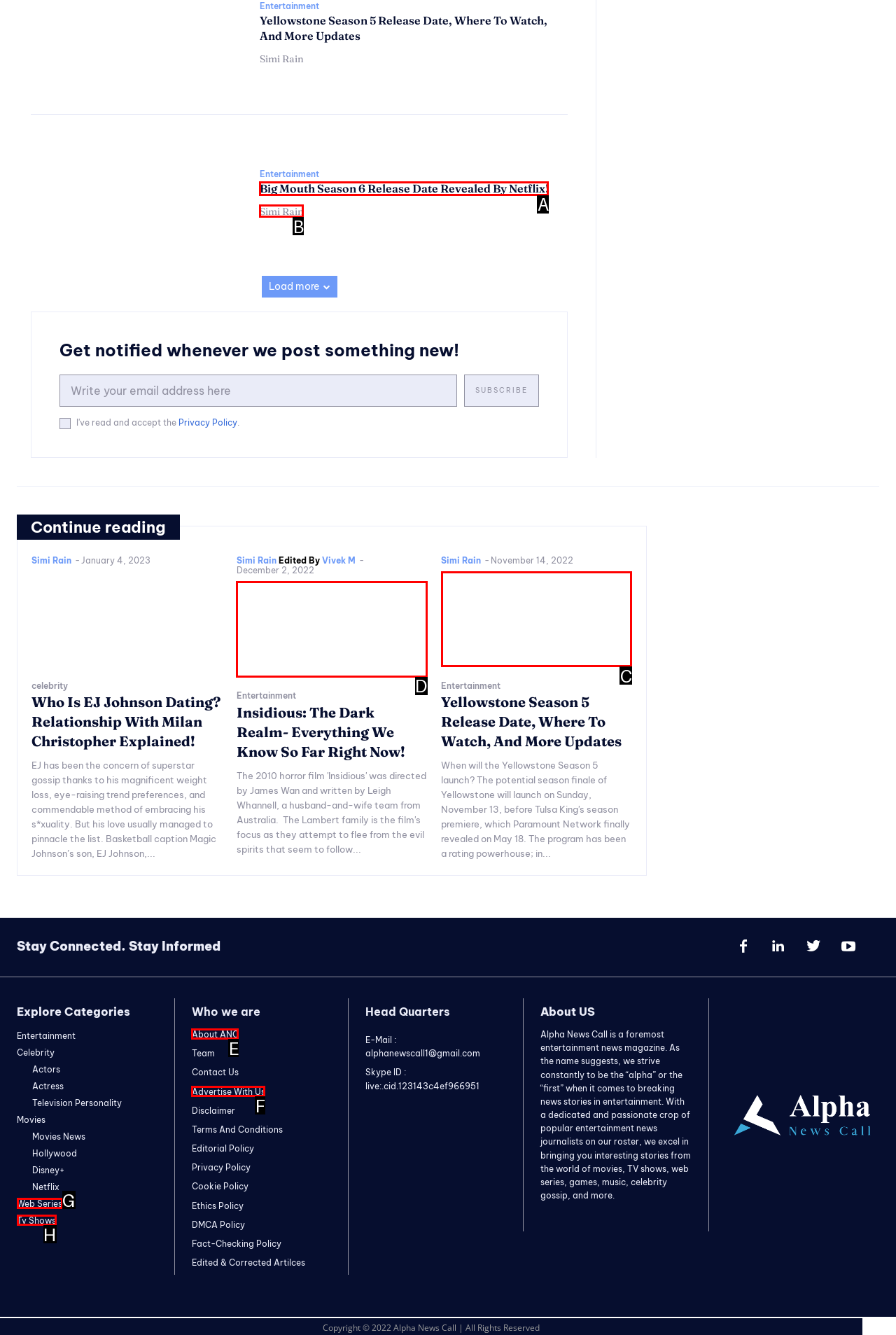Match the description to the correct option: 2-5 working days
Provide the letter of the matching option directly.

None